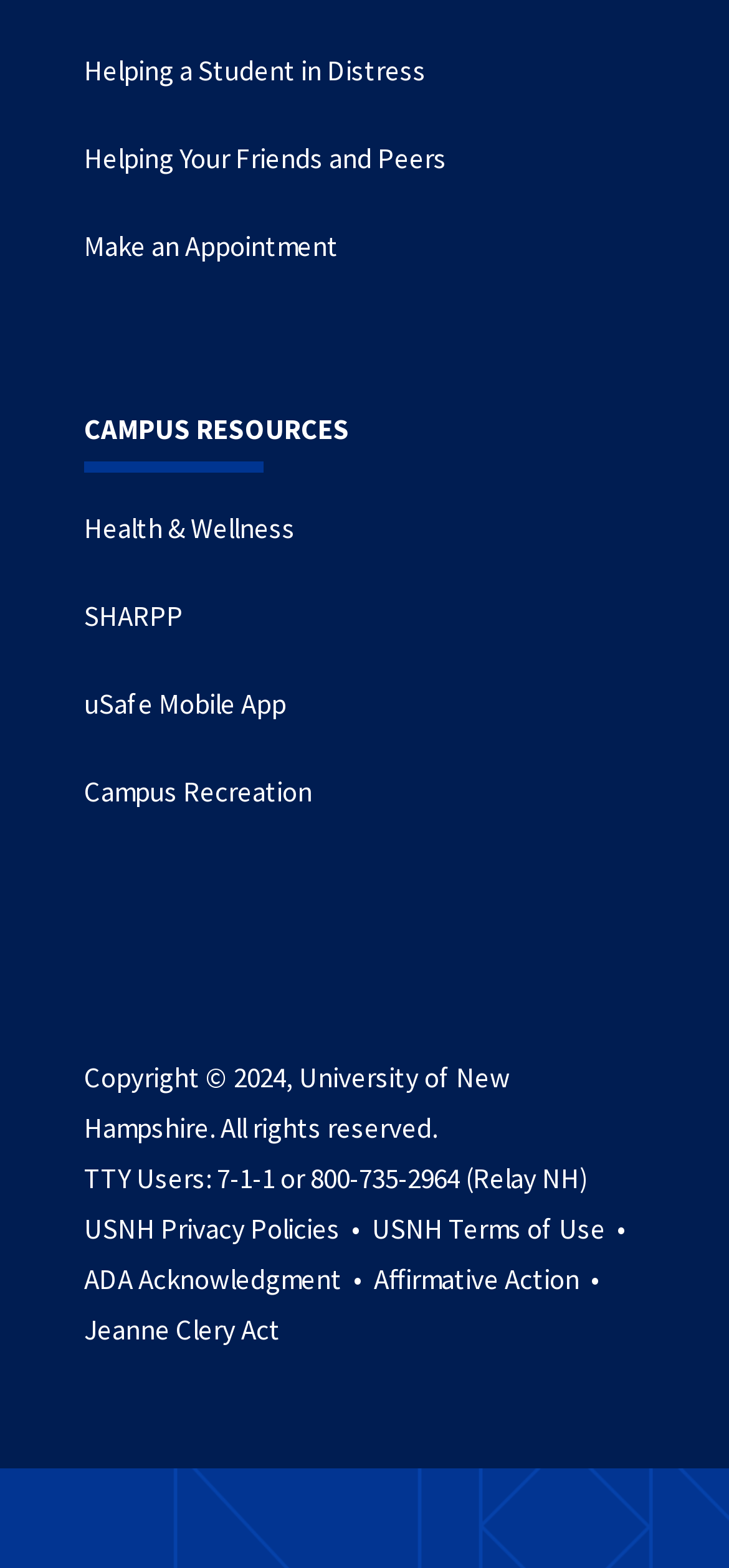Please provide a brief answer to the following inquiry using a single word or phrase:
What type of resources are listed on this webpage?

Campus resources